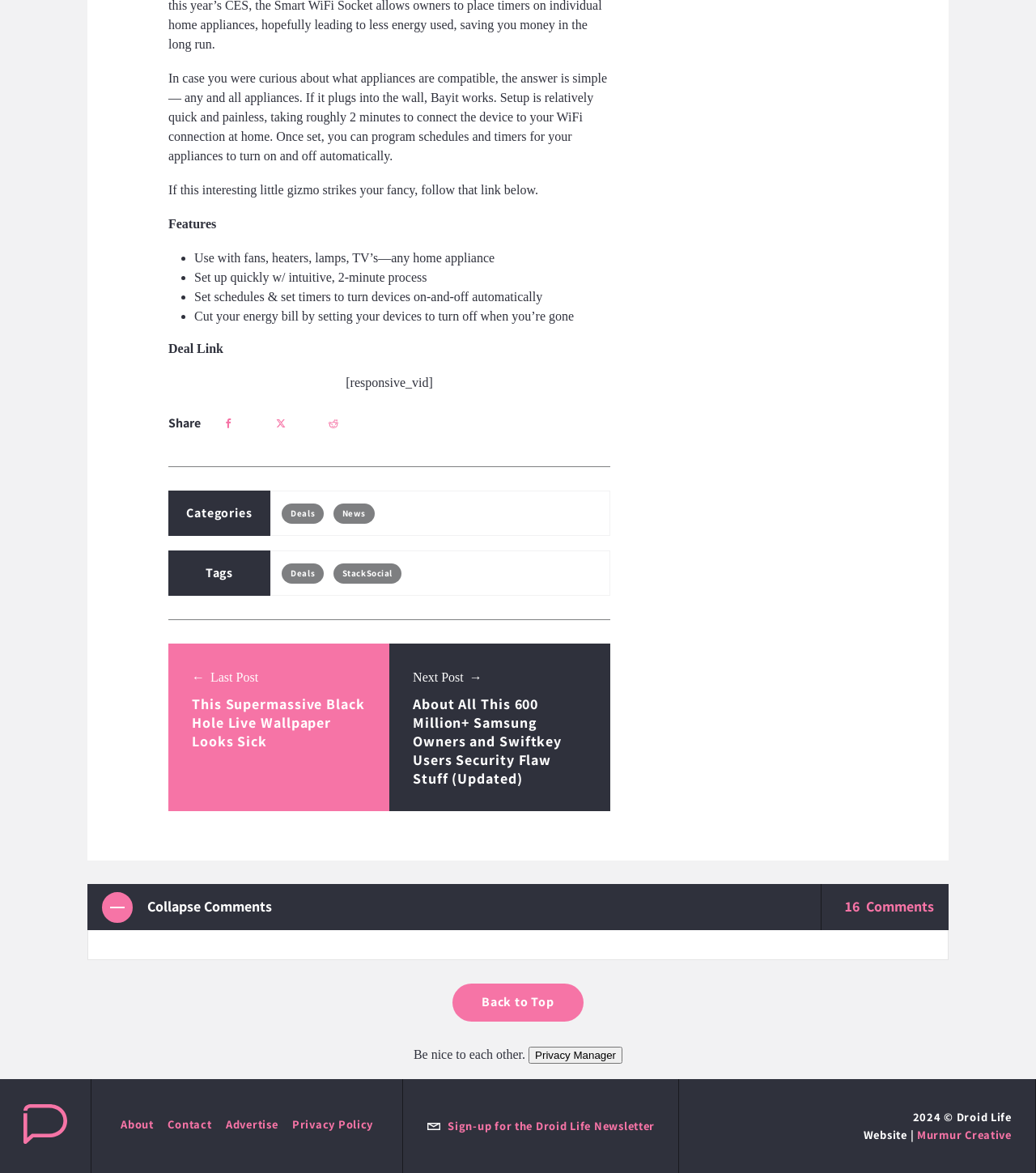Look at the image and give a detailed response to the following question: What is the category of the post?

The category of the post can be determined by looking at the links under the 'Categories' heading, which includes 'Deals', 'News', and others.